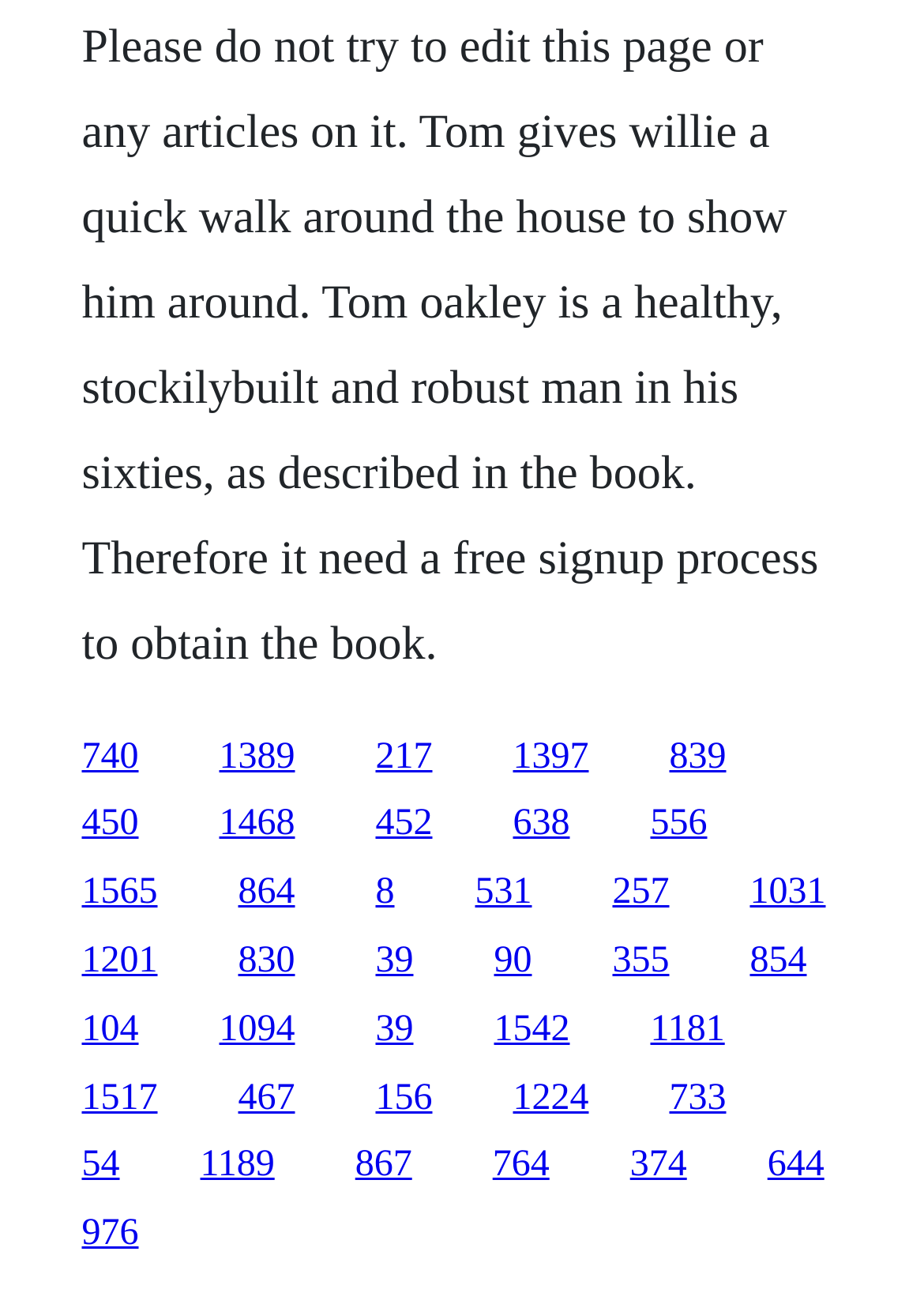Answer the following inquiry with a single word or phrase:
Is the link '8' above the link '450'?

Yes